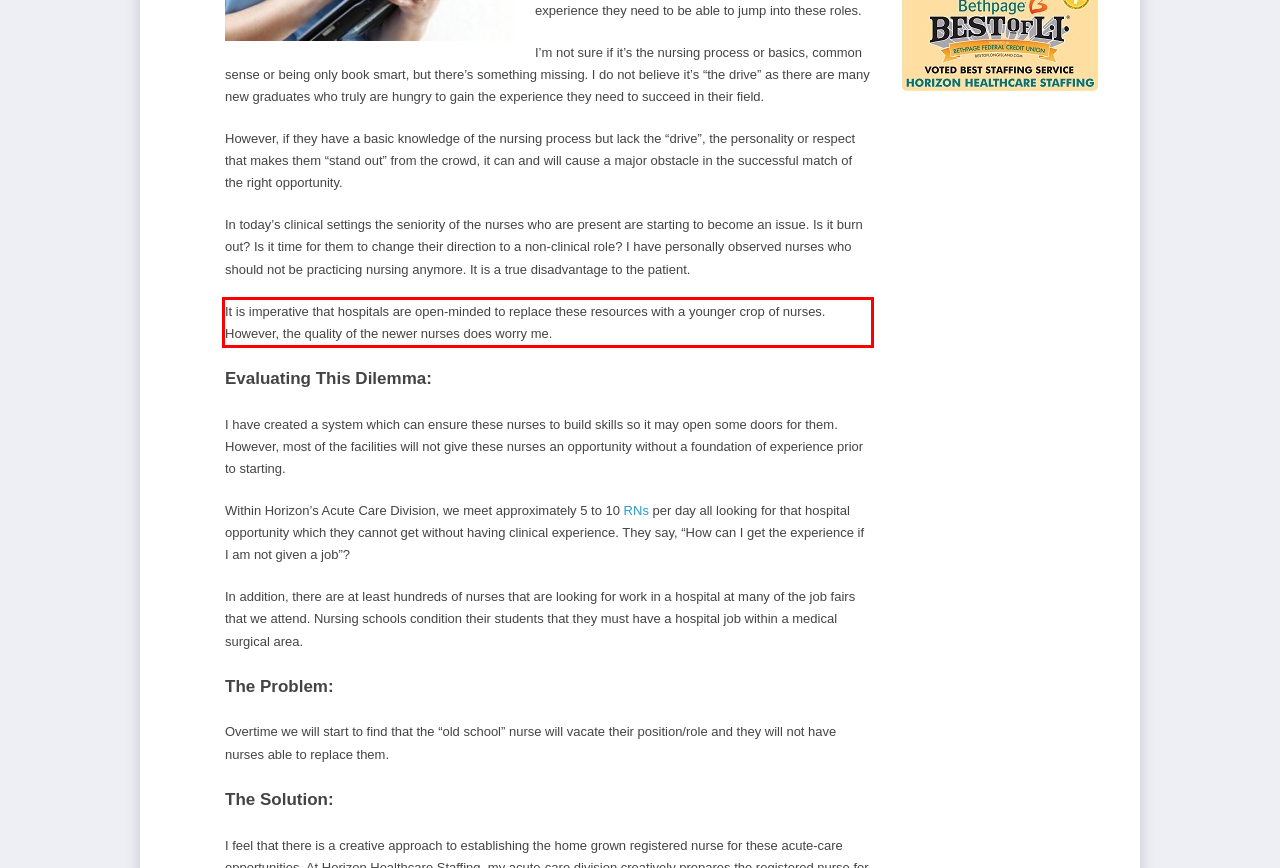Please examine the webpage screenshot and extract the text within the red bounding box using OCR.

It is imperative that hospitals are open-minded to replace these resources with a younger crop of nurses. However, the quality of the newer nurses does worry me.